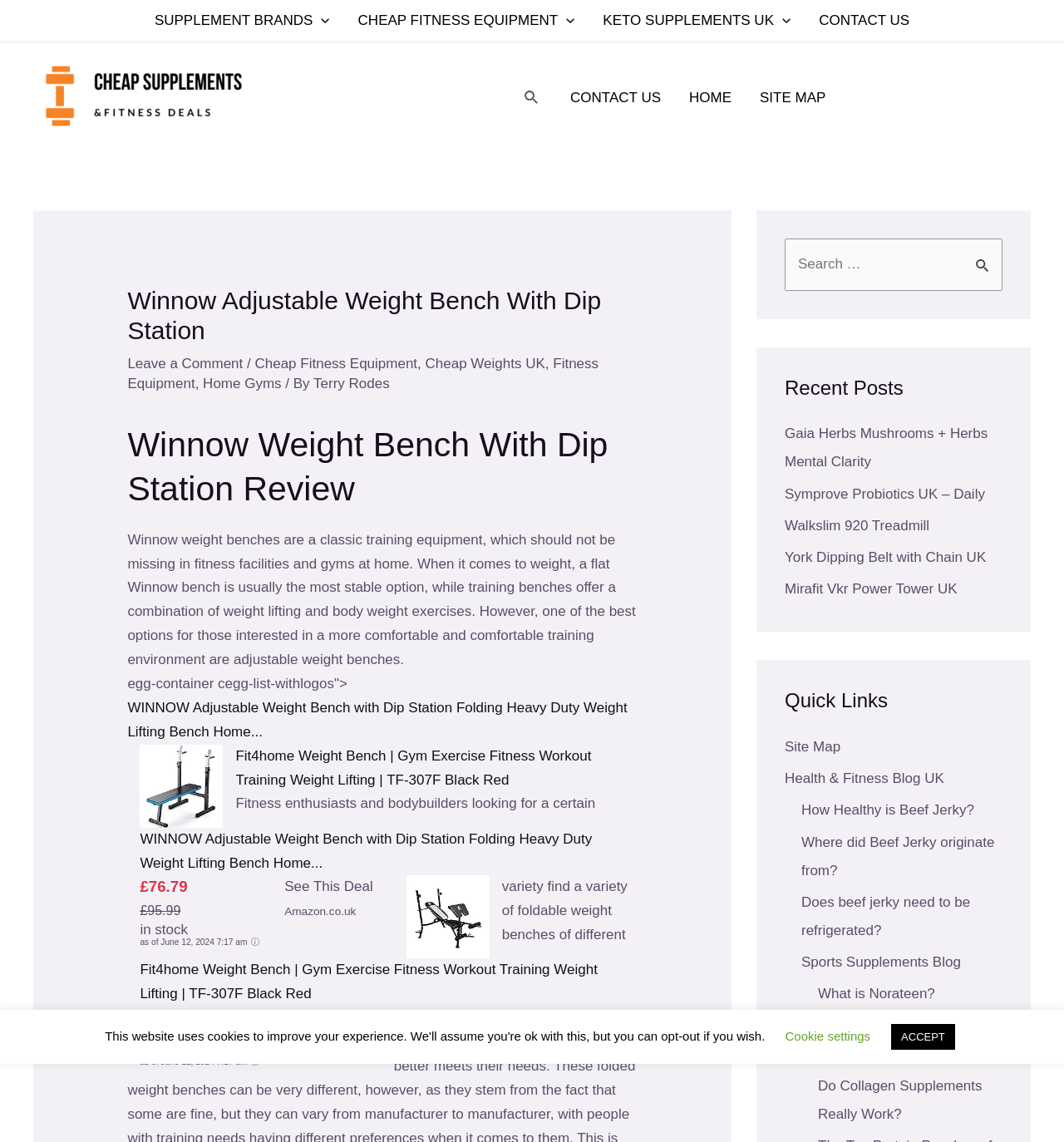How many weight benches are compared on this webpage?
Provide an in-depth answer to the question, covering all aspects.

The webpage compares two weight benches, the Winnow Adjustable Weight Bench and the Fit4home Weight Bench, with their prices and features listed.